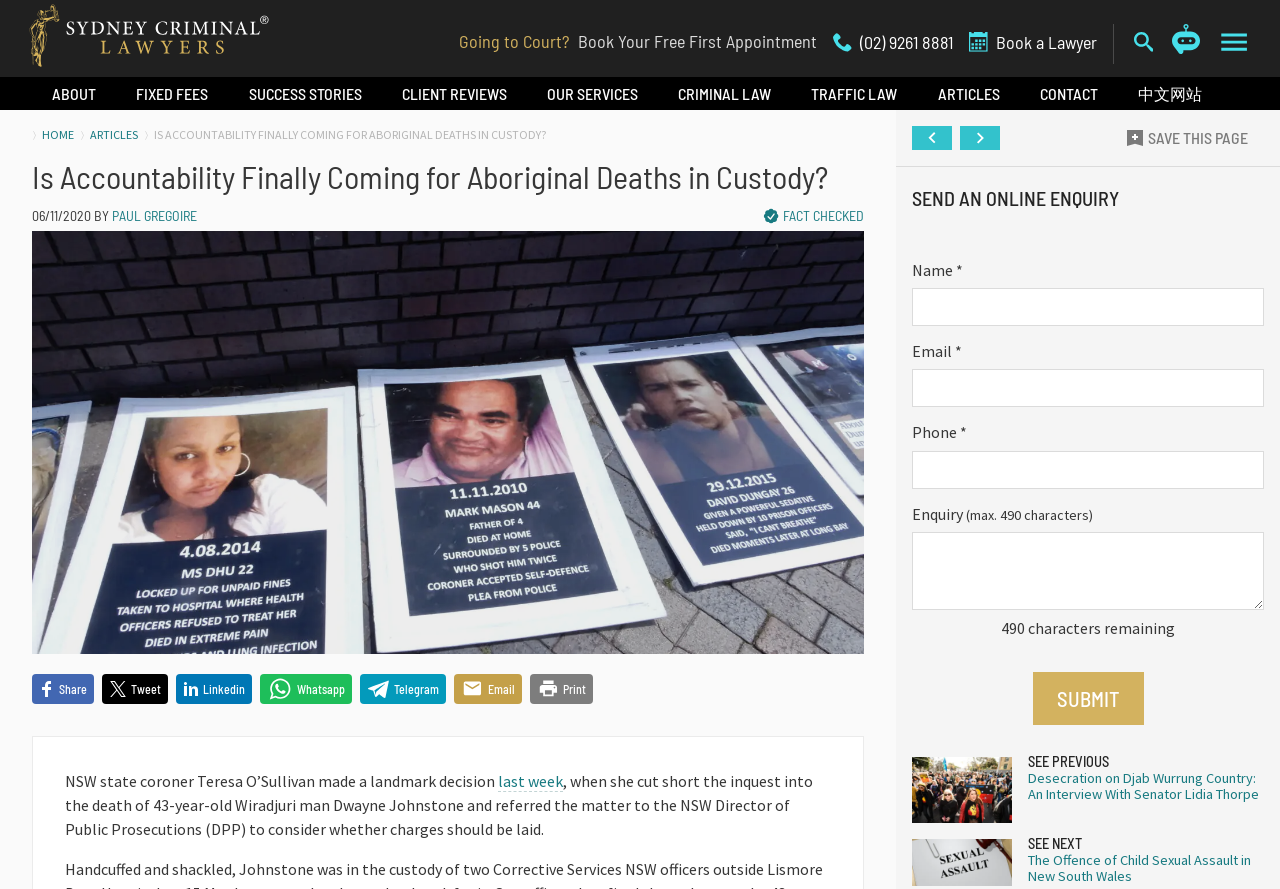Please provide a one-word or short phrase answer to the question:
What is the purpose of the 'Send an Online Enquiry' section?

To send an online enquiry